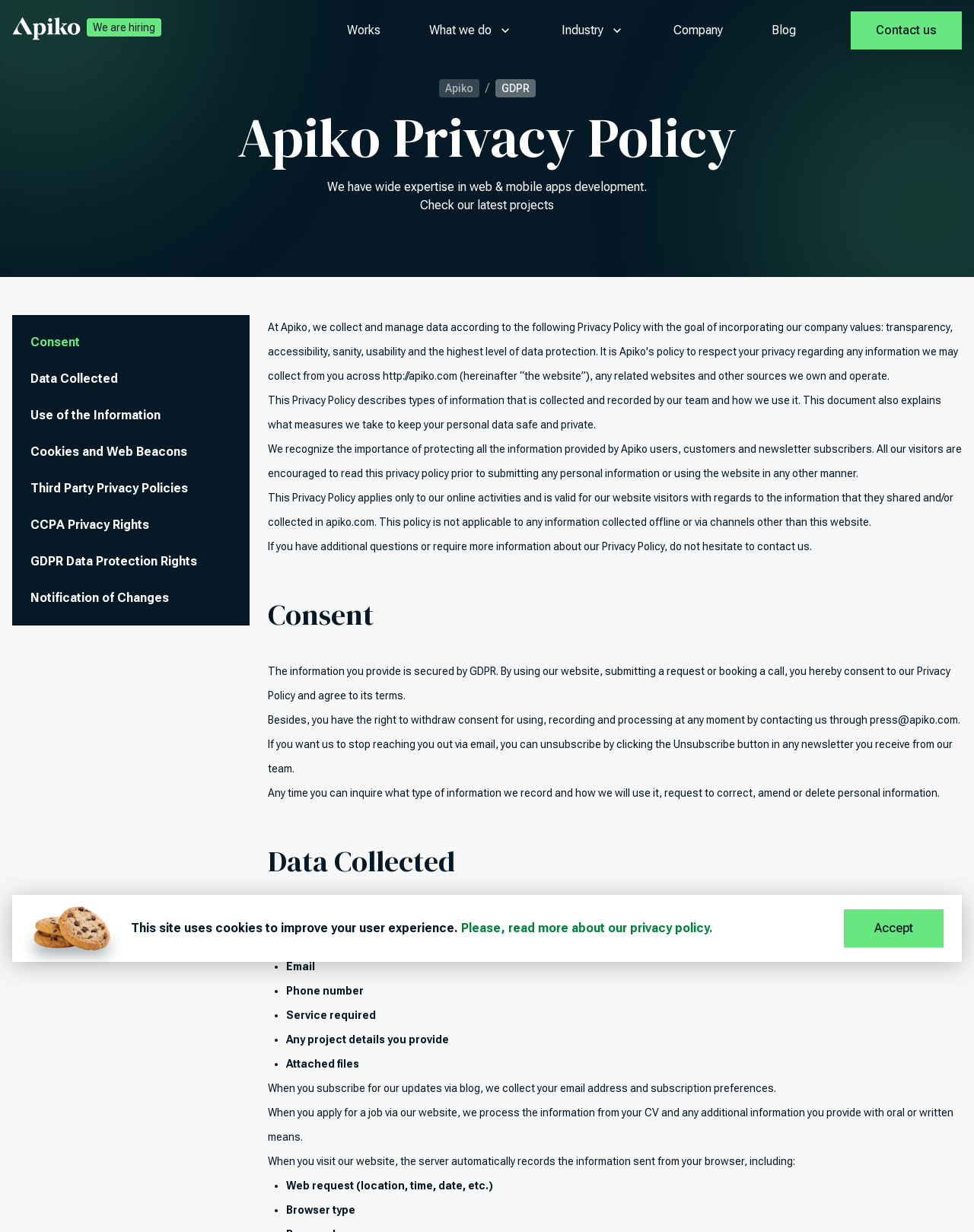Locate the bounding box coordinates of the element to click to perform the following action: 'Read about what we do'. The coordinates should be given as four float values between 0 and 1, in the form of [left, top, right, bottom].

[0.428, 0.019, 0.492, 0.03]